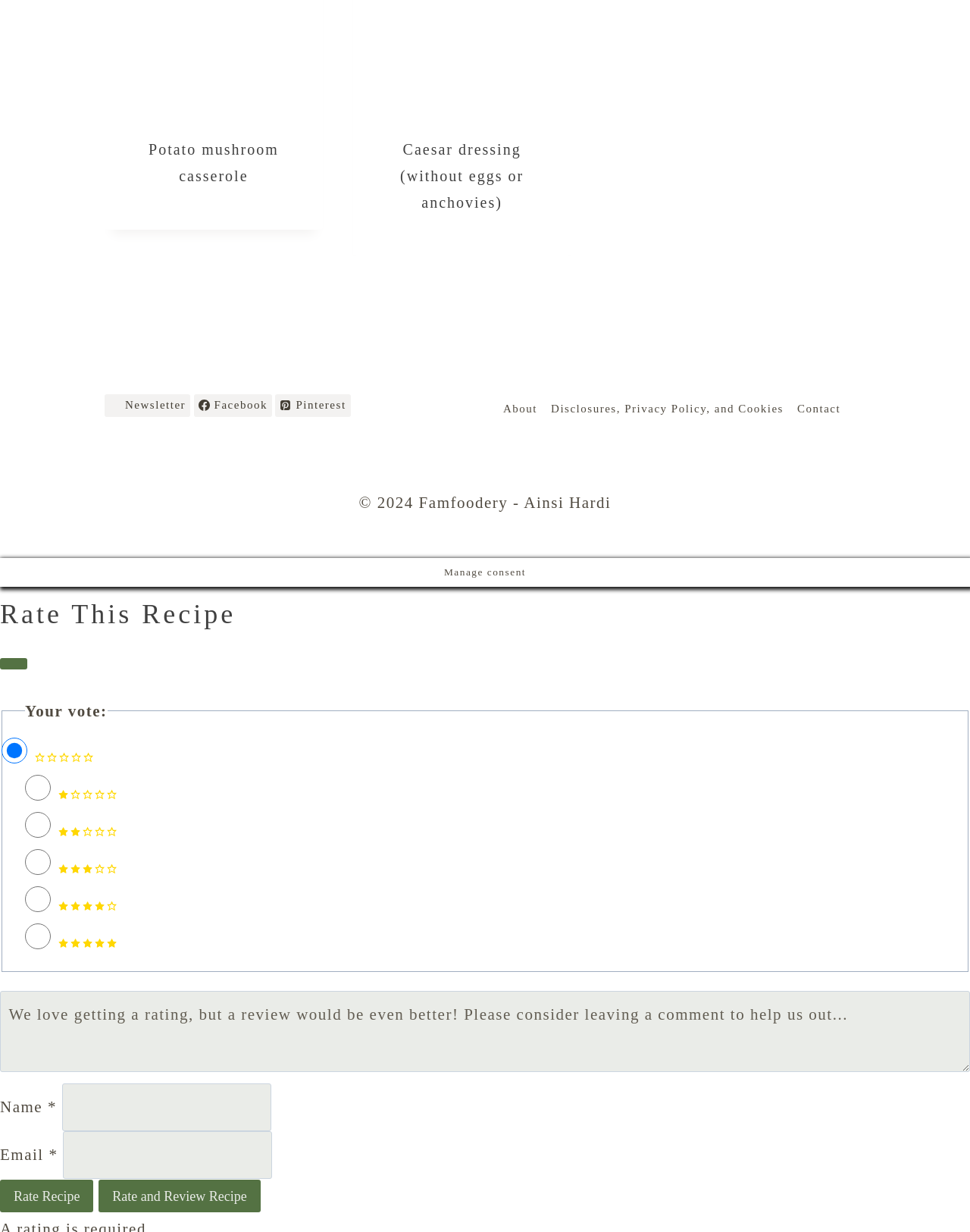What is the purpose of the 'Comment' textbox?
Using the image provided, answer with just one word or phrase.

To leave a comment